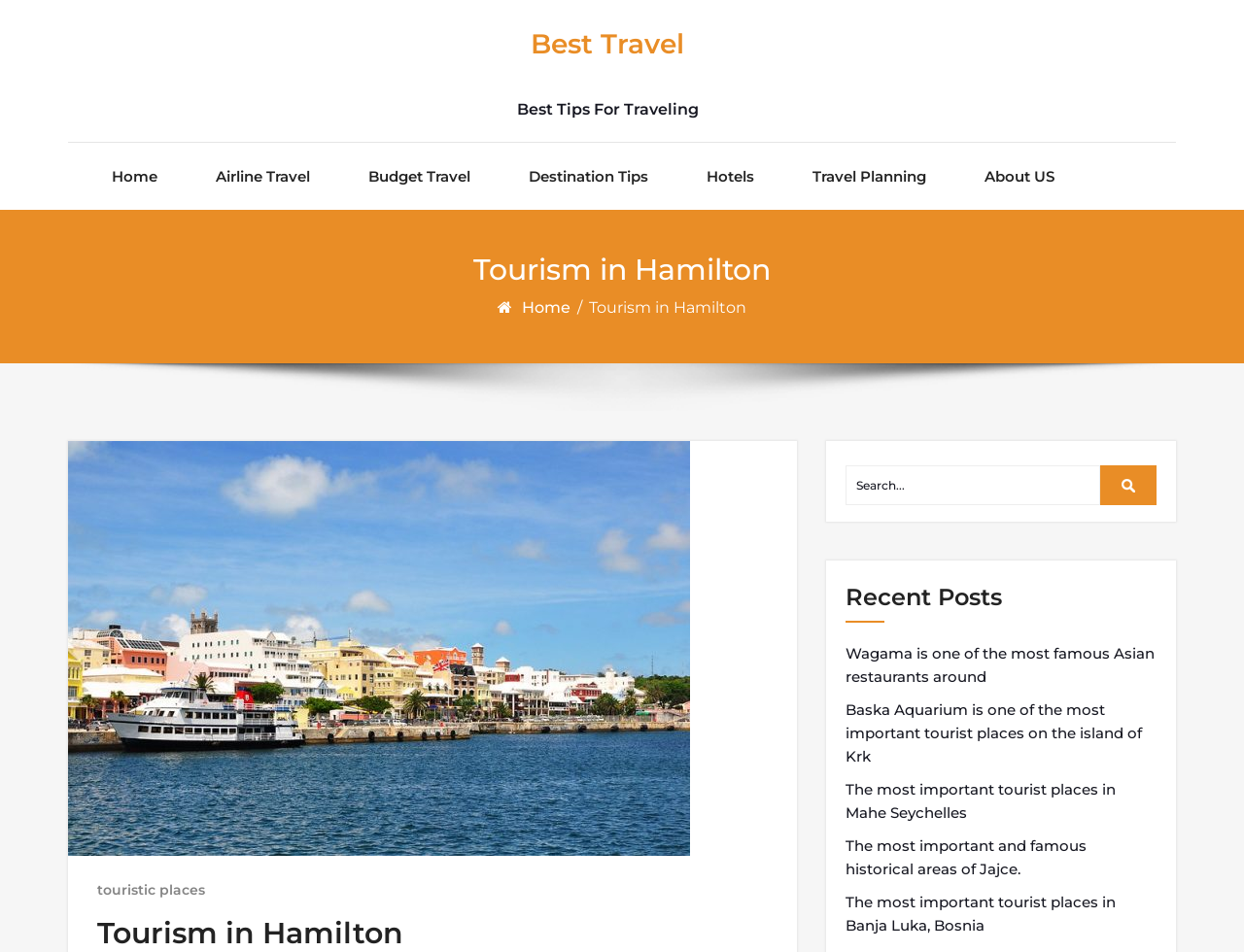Using the information in the image, could you please answer the following question in detail:
How many recent posts are listed?

The number of recent posts can be determined by counting the links under the 'Recent Posts' heading. There are four links, each representing a recent post, which are 'Wagama is one of the most famous Asian restaurants around', 'Baska Aquarium is one of the most important tourist places on the island of Krk', 'The most important tourist places in Mahe Seychelles', and 'The most important and famous historical areas of Jajce'.